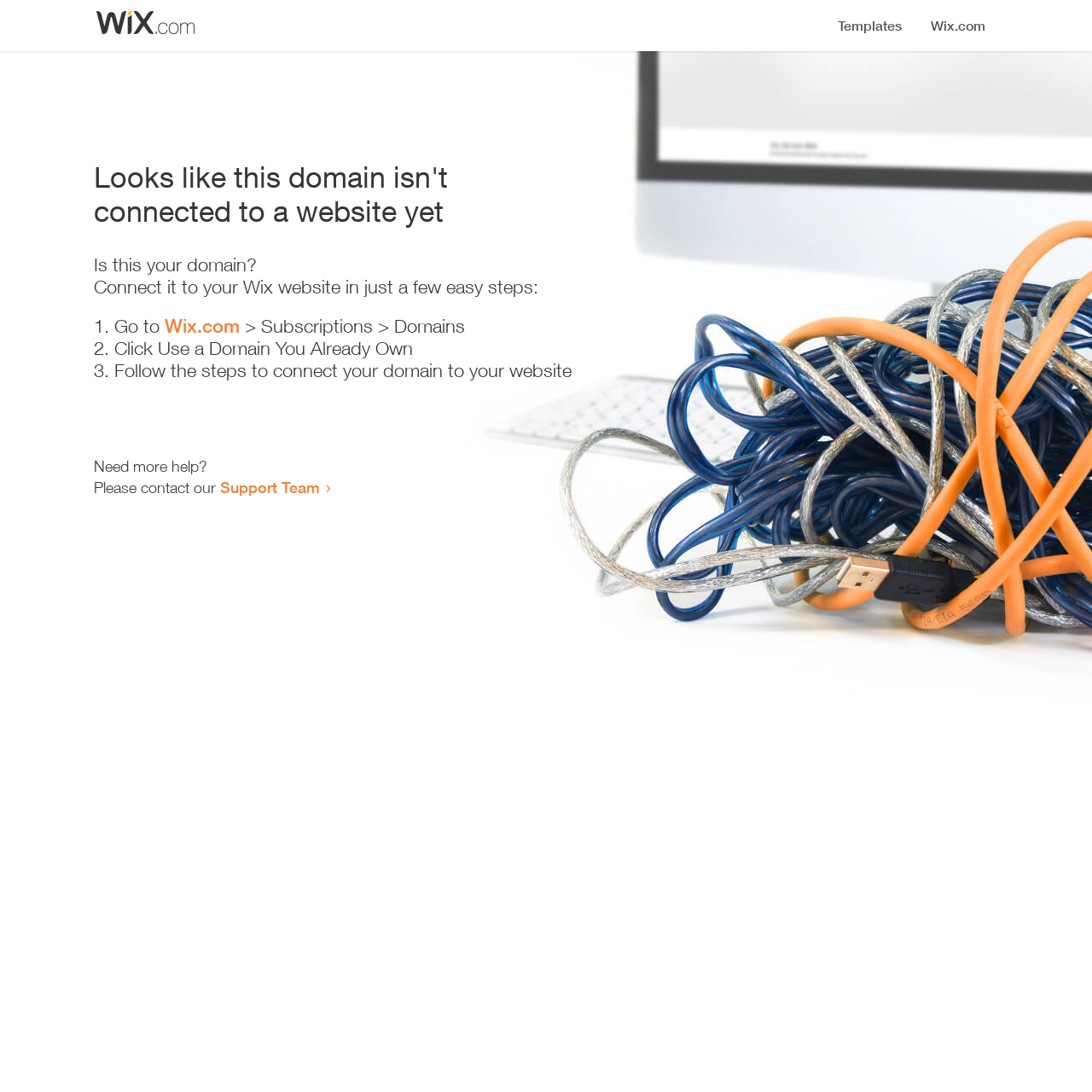Determine the bounding box coordinates for the HTML element described here: "Support Team".

[0.202, 0.438, 0.293, 0.455]